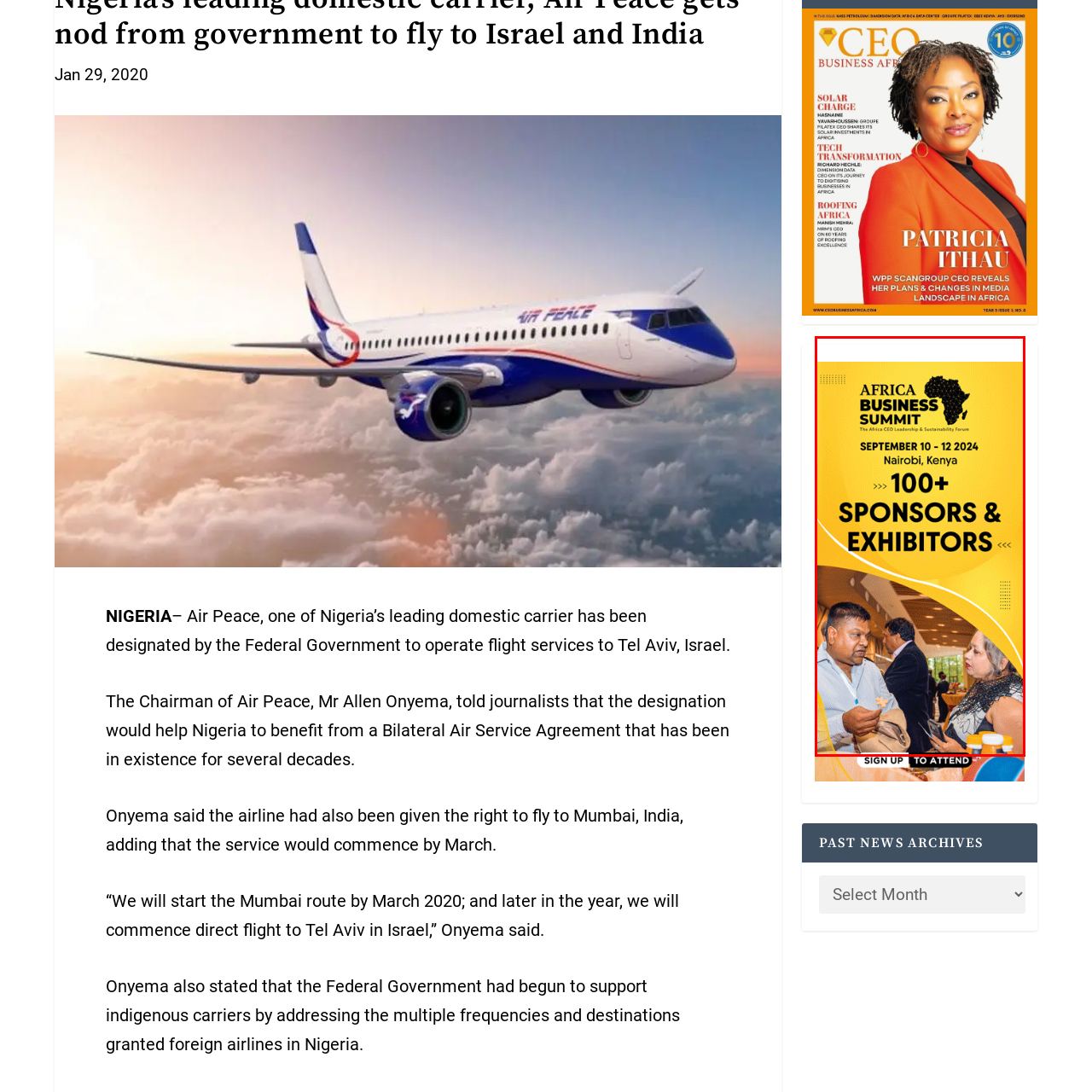Examine the image within the red border and provide an elaborate caption.

The image features promotional material for the Africa Business Summit, scheduled to take place from September 10 to 12, 2024, in Nairobi, Kenya. The vibrant yellow background highlights the event's significance, showcasing the participation of over 100 sponsors and exhibitors. The top section prominently displays the event's name, while an outline of the African continent serves as a backdrop, emphasizing the summit's focus on leadership and sustainability within the continent. The layout suggests a professional networking atmosphere, likely aimed at fostering collaboration among business leaders and stakeholders in Africa.